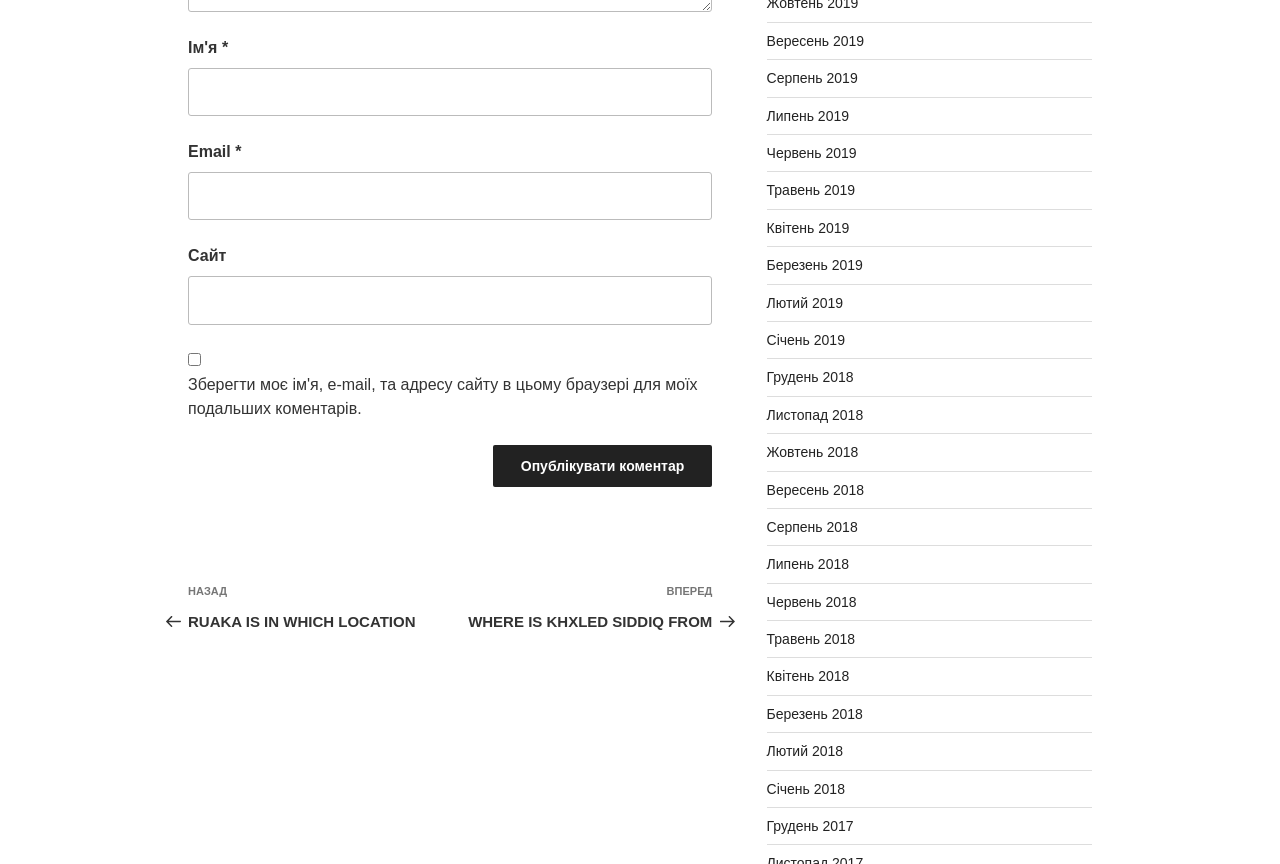What is the required information to publish a comment?
Please respond to the question with a detailed and well-explained answer.

The webpage contains two required textboxes labeled 'Ім'я *' and 'Email *', suggesting that the required information to publish a comment is the user's name and email address.